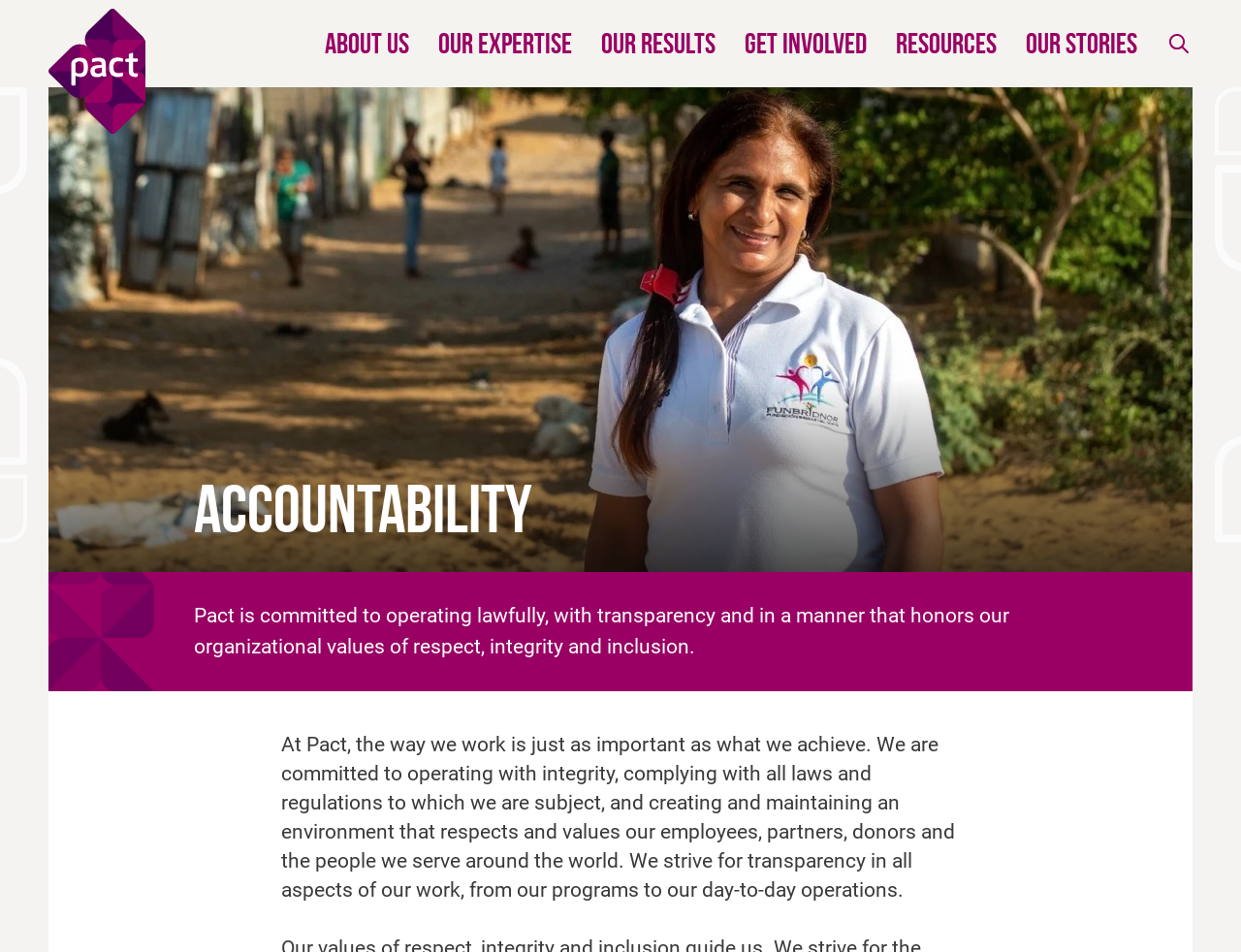Identify the bounding box coordinates for the UI element described by the following text: "Where we work". Provide the coordinates as four float numbers between 0 and 1, in the format [left, top, right, bottom].

[0.261, 0.233, 0.413, 0.26]